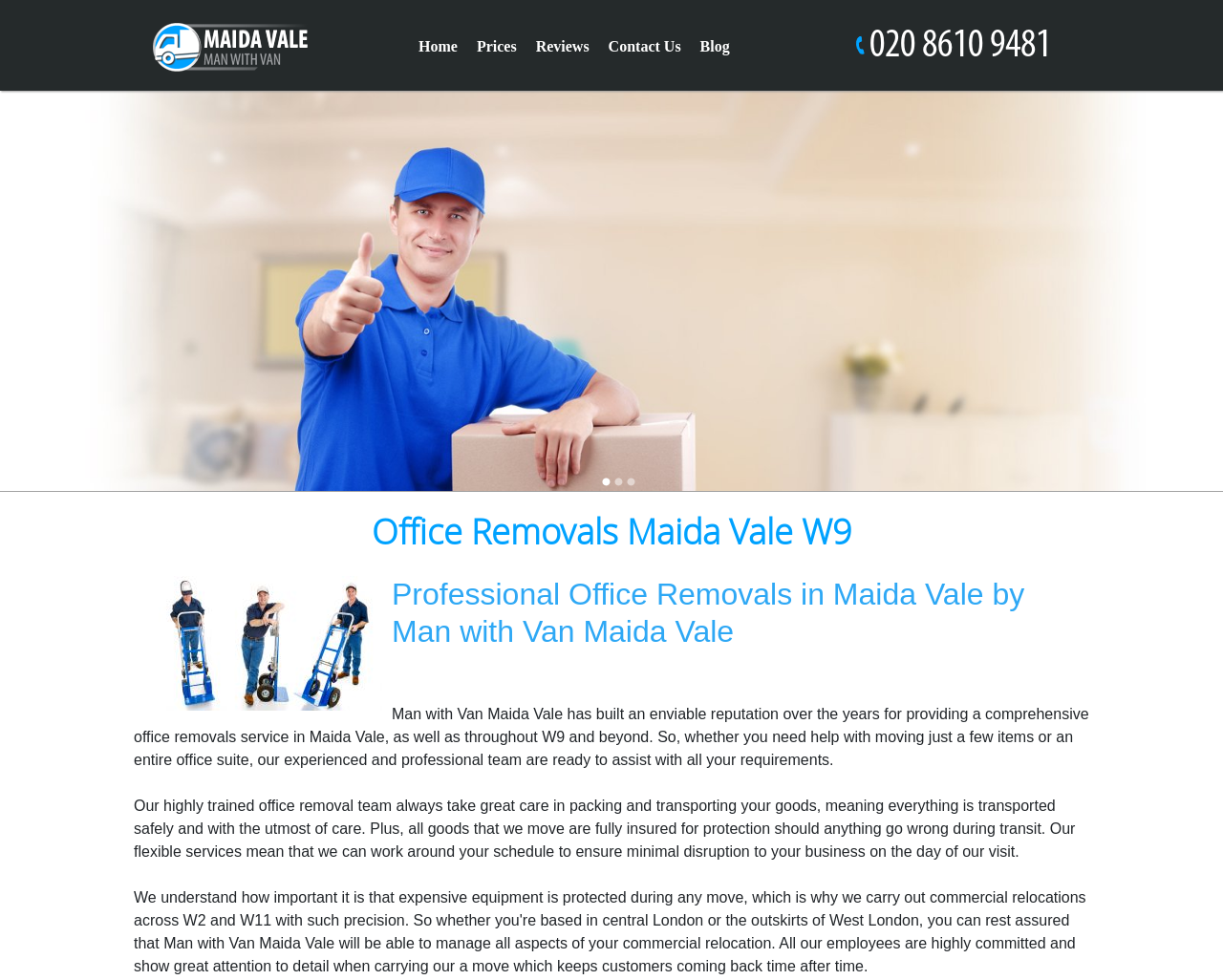How many pages are there in this website?
Look at the image and provide a short answer using one word or a phrase.

3